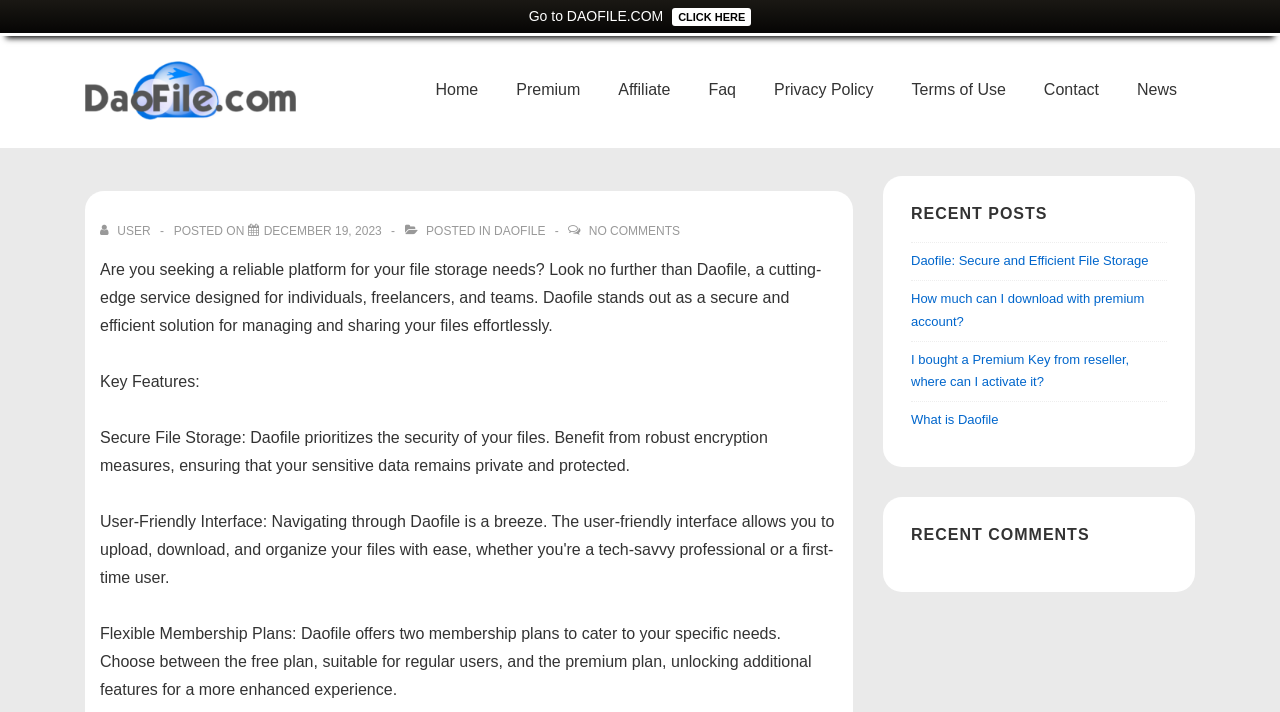What is the name of the file storage service?
Please look at the screenshot and answer using one word or phrase.

Daofile